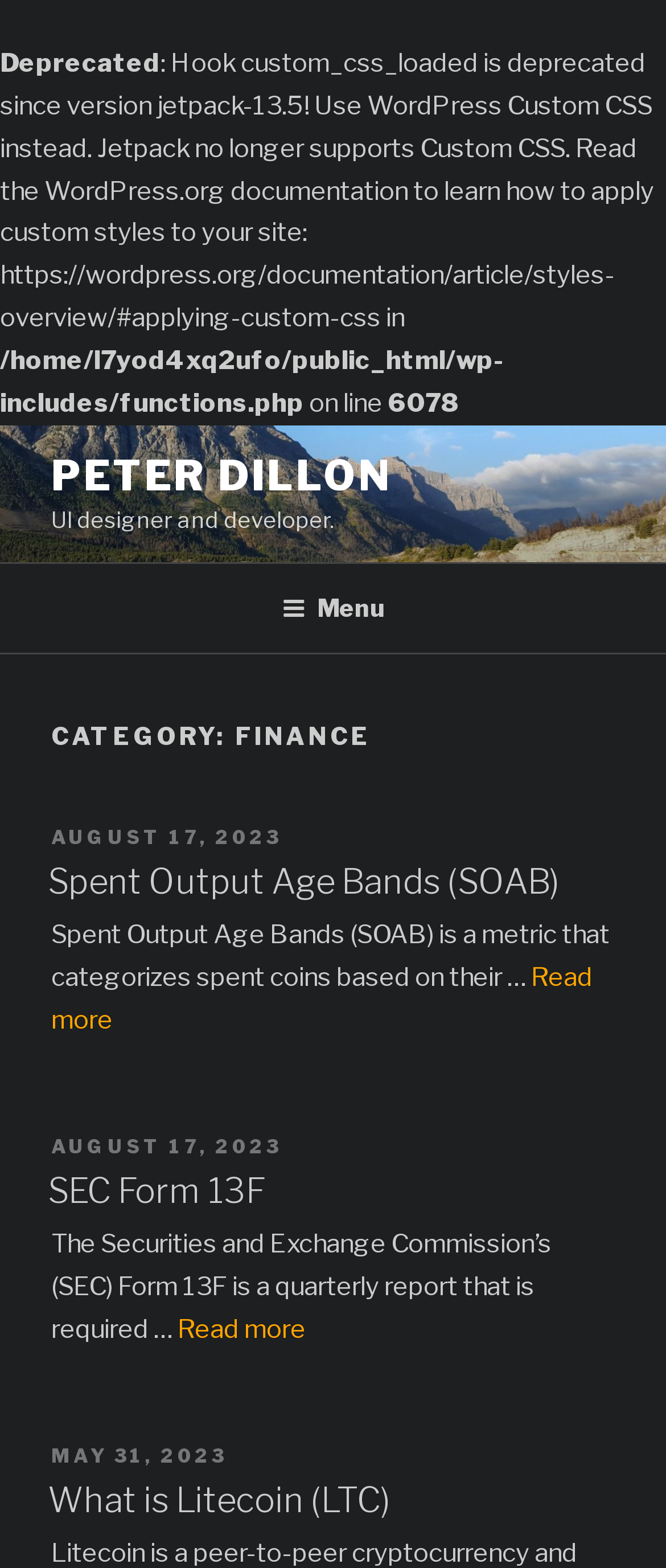Identify the bounding box coordinates of the clickable region necessary to fulfill the following instruction: "Click on the 'What is Litecoin (LTC)' link". The bounding box coordinates should be four float numbers between 0 and 1, i.e., [left, top, right, bottom].

[0.072, 0.944, 0.587, 0.97]